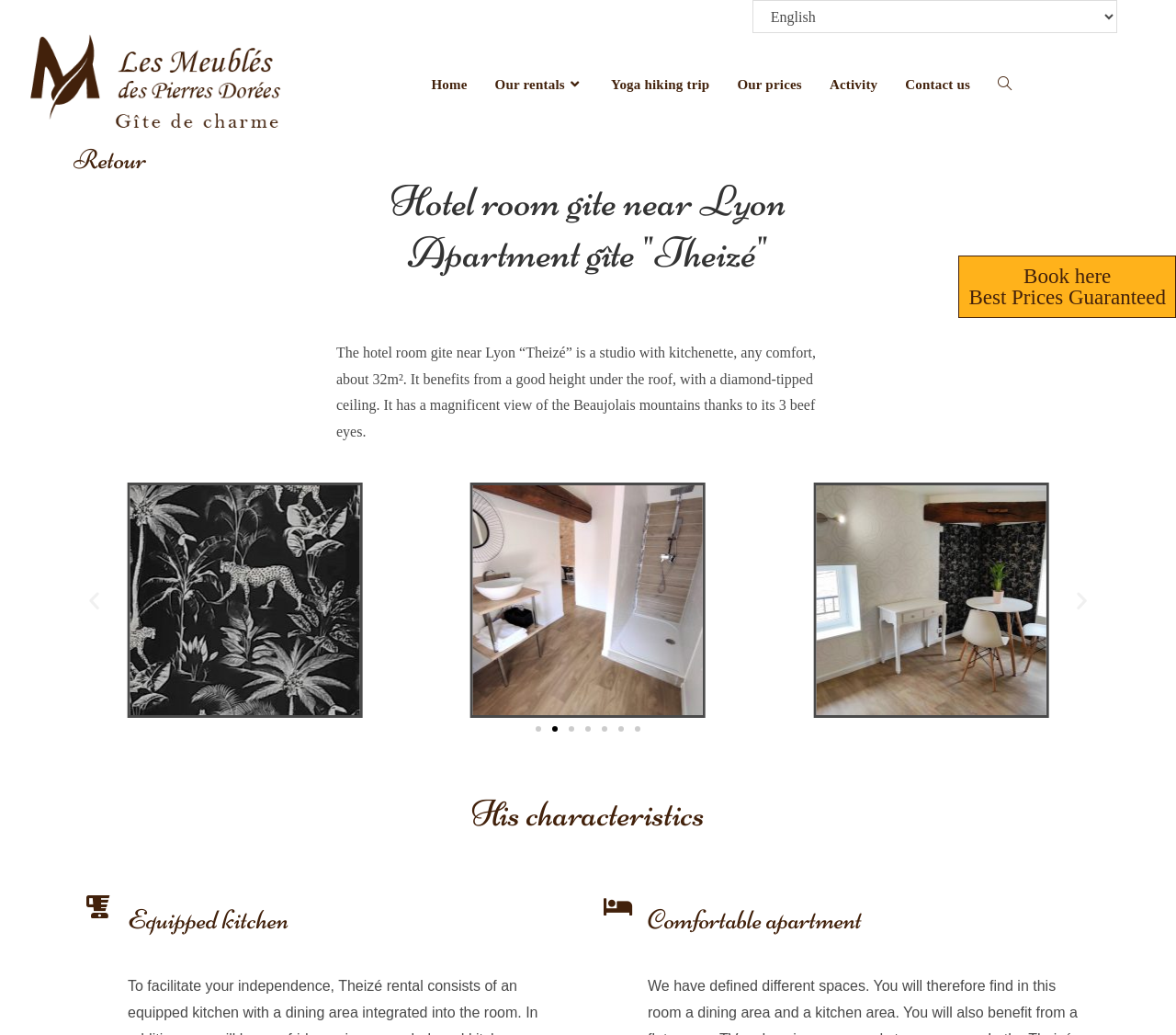Identify the bounding box coordinates of the clickable region required to complete the instruction: "Go to contact us page". The coordinates should be given as four float numbers within the range of 0 and 1, i.e., [left, top, right, bottom].

[0.758, 0.048, 0.837, 0.114]